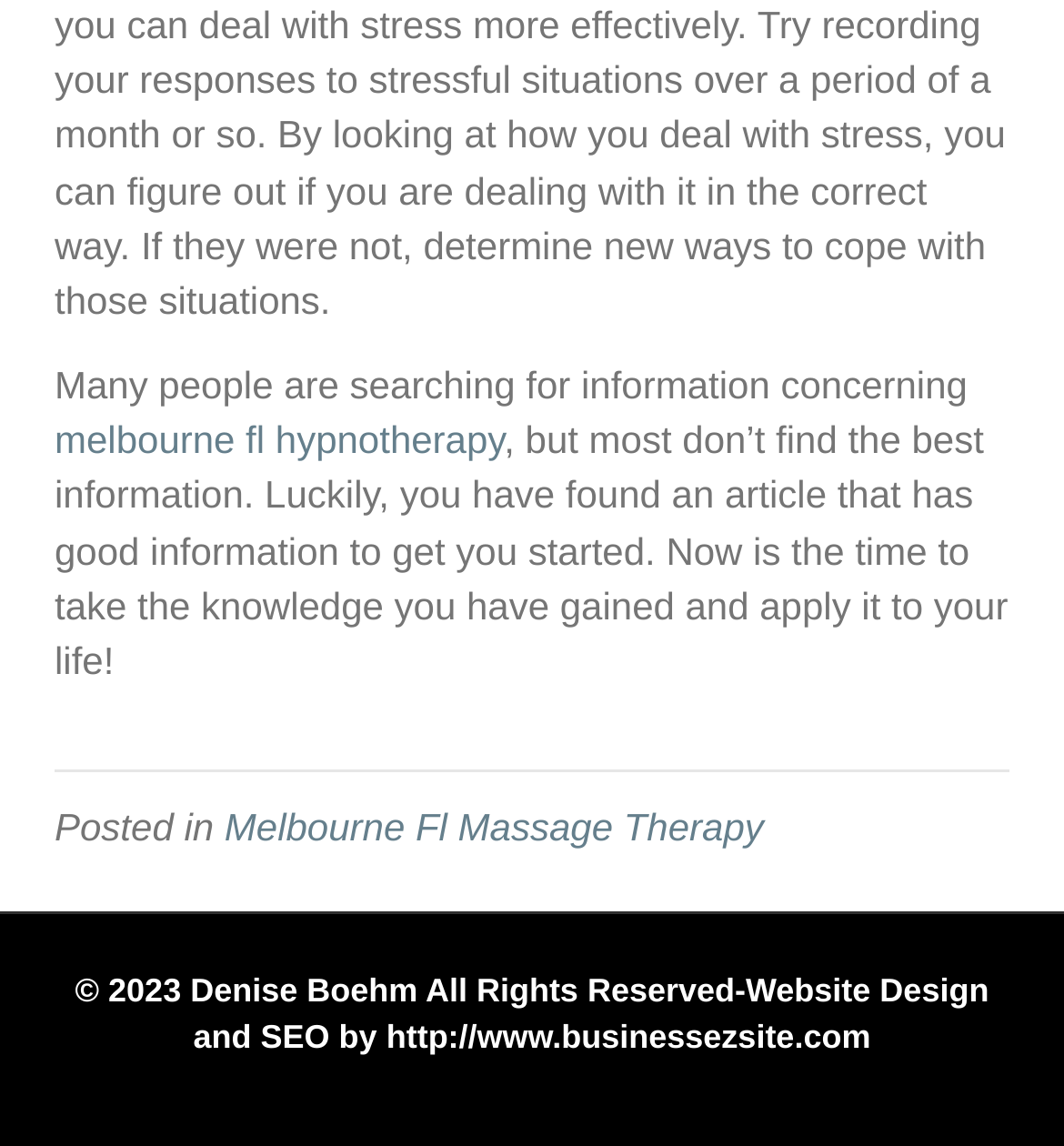Who is the author of the webpage?
From the screenshot, provide a brief answer in one word or phrase.

Denise Boehm